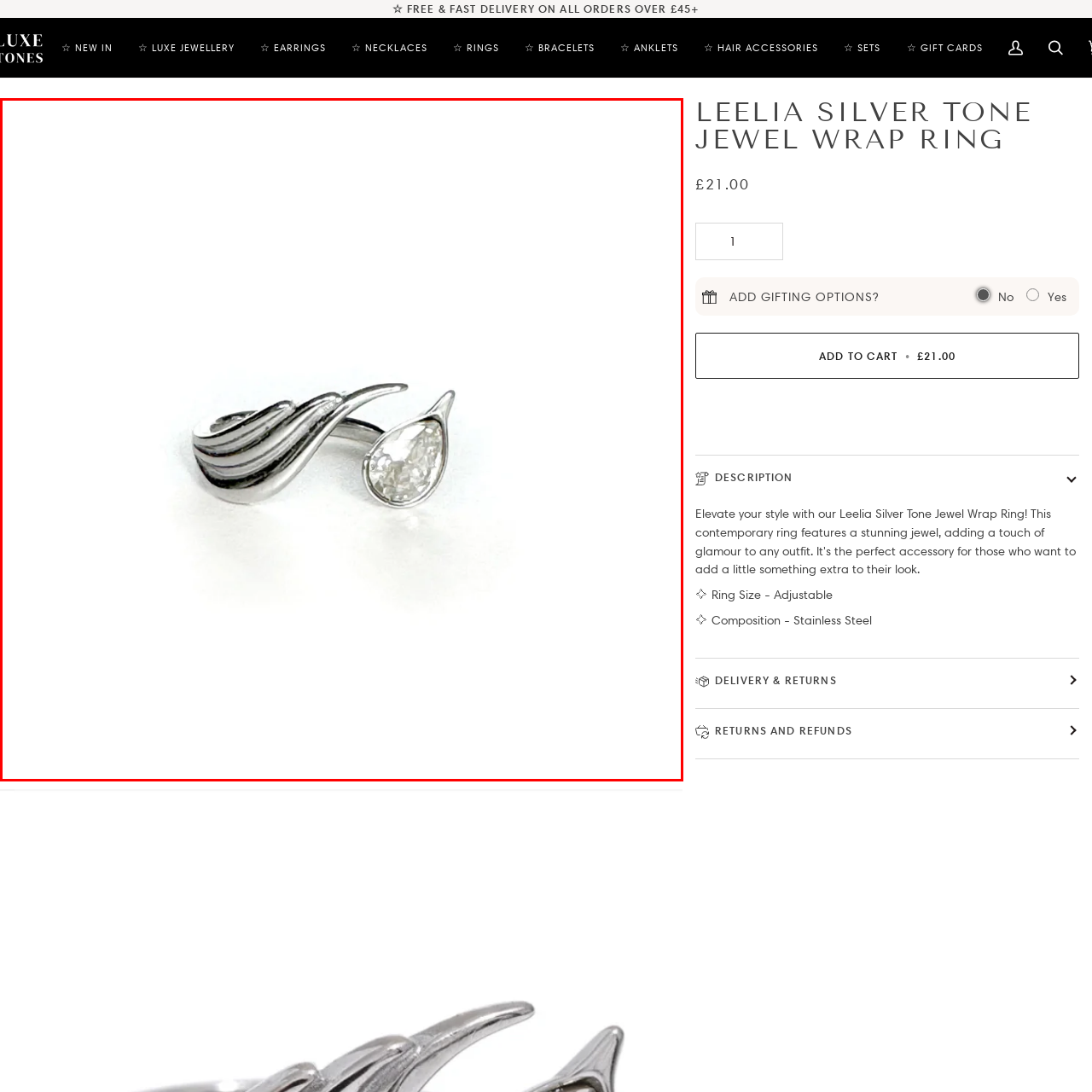What is the price of the ring?
Examine the image that is surrounded by the red bounding box and answer the question with as much detail as possible using the image.

The caption clearly states the price of the ring as £21.00, which is the cost of the Leelia Silver Tone Jewel Wrap Ring from the LUXE TONES collection.